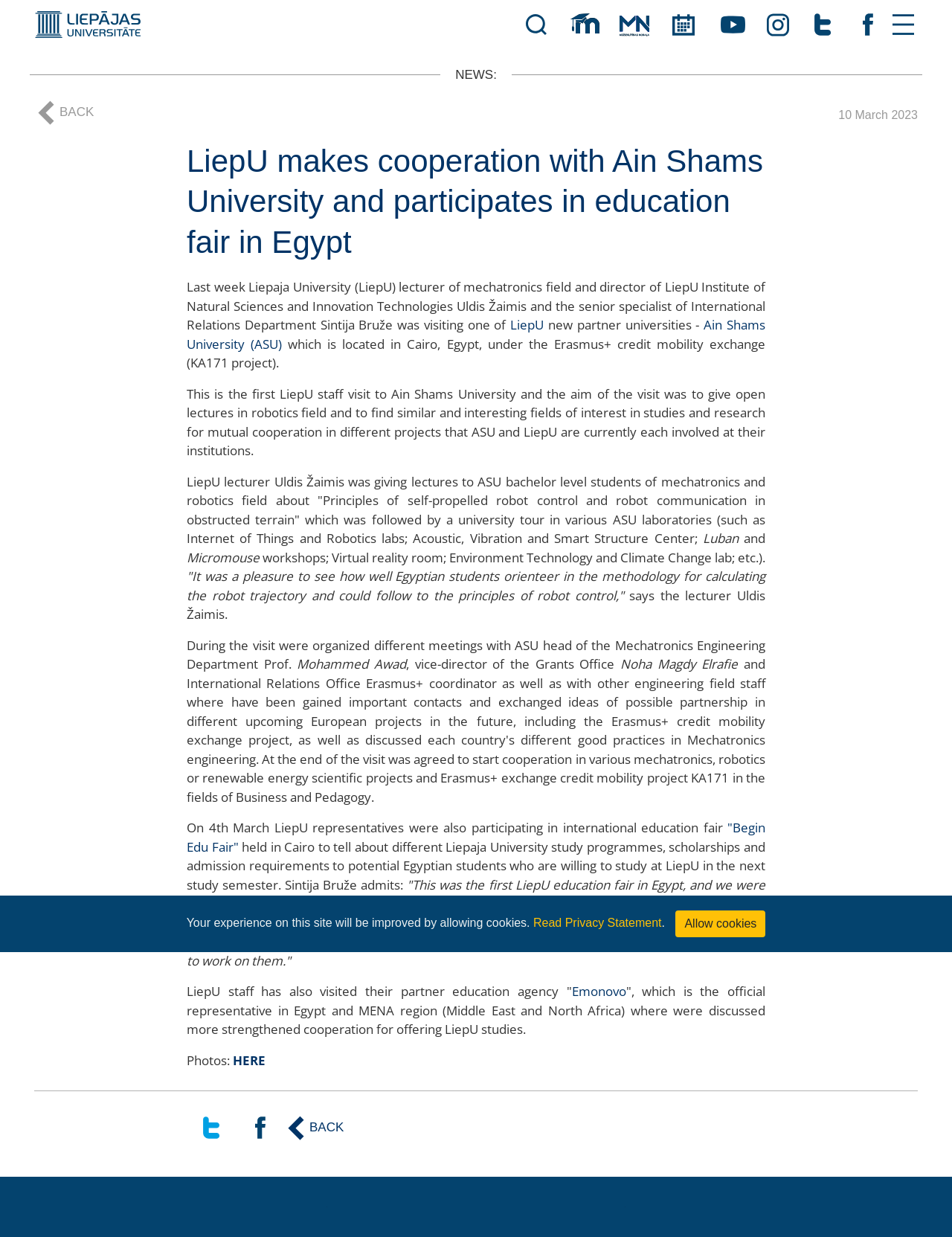Specify the bounding box coordinates of the region I need to click to perform the following instruction: "Go back". The coordinates must be four float numbers in the range of 0 to 1, i.e., [left, top, right, bottom].

[0.036, 0.081, 0.099, 0.1]